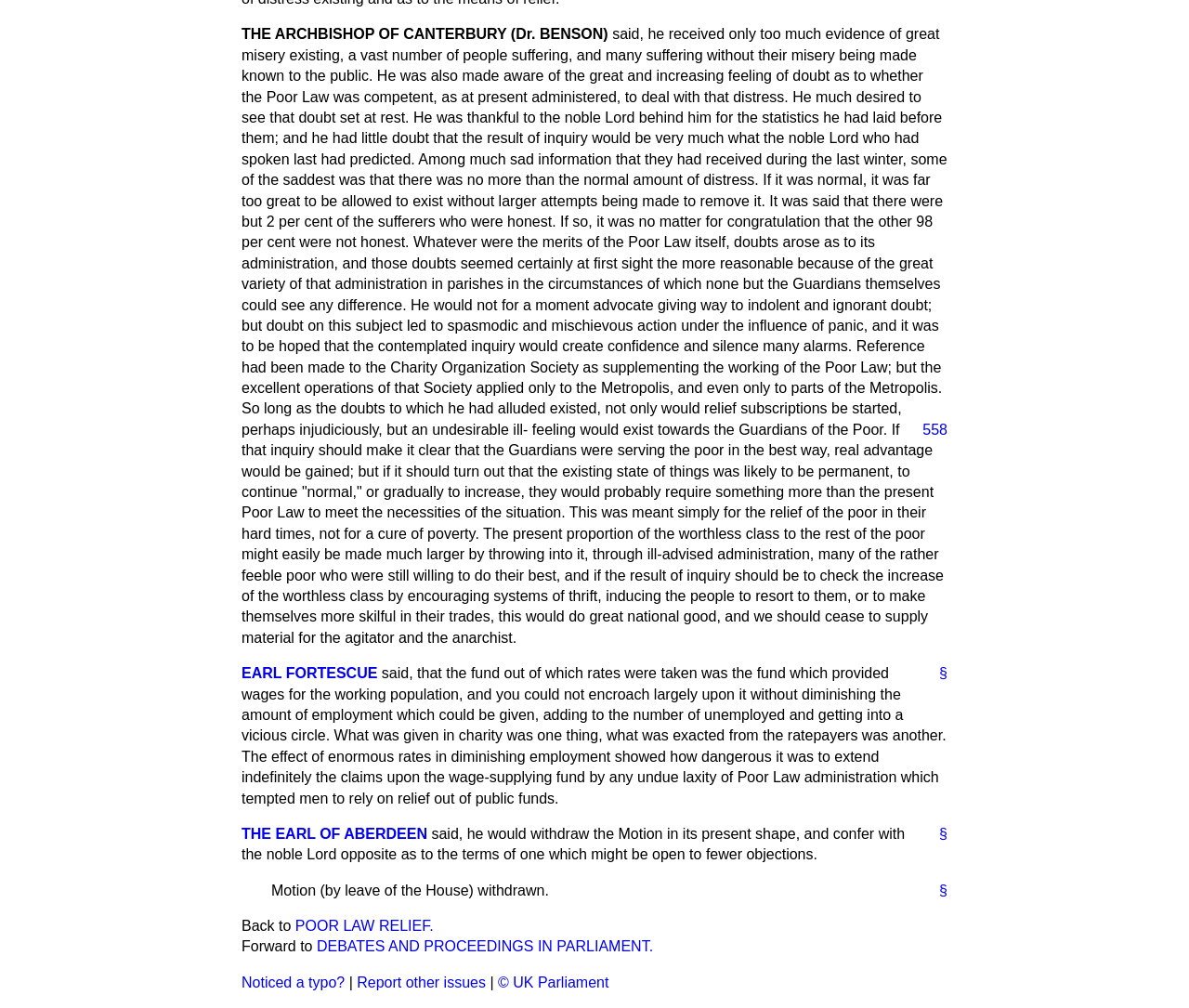Please locate the bounding box coordinates for the element that should be clicked to achieve the following instruction: "Follow the link to POOR LAW RELIEF". Ensure the coordinates are given as four float numbers between 0 and 1, i.e., [left, top, right, bottom].

[0.248, 0.911, 0.365, 0.926]